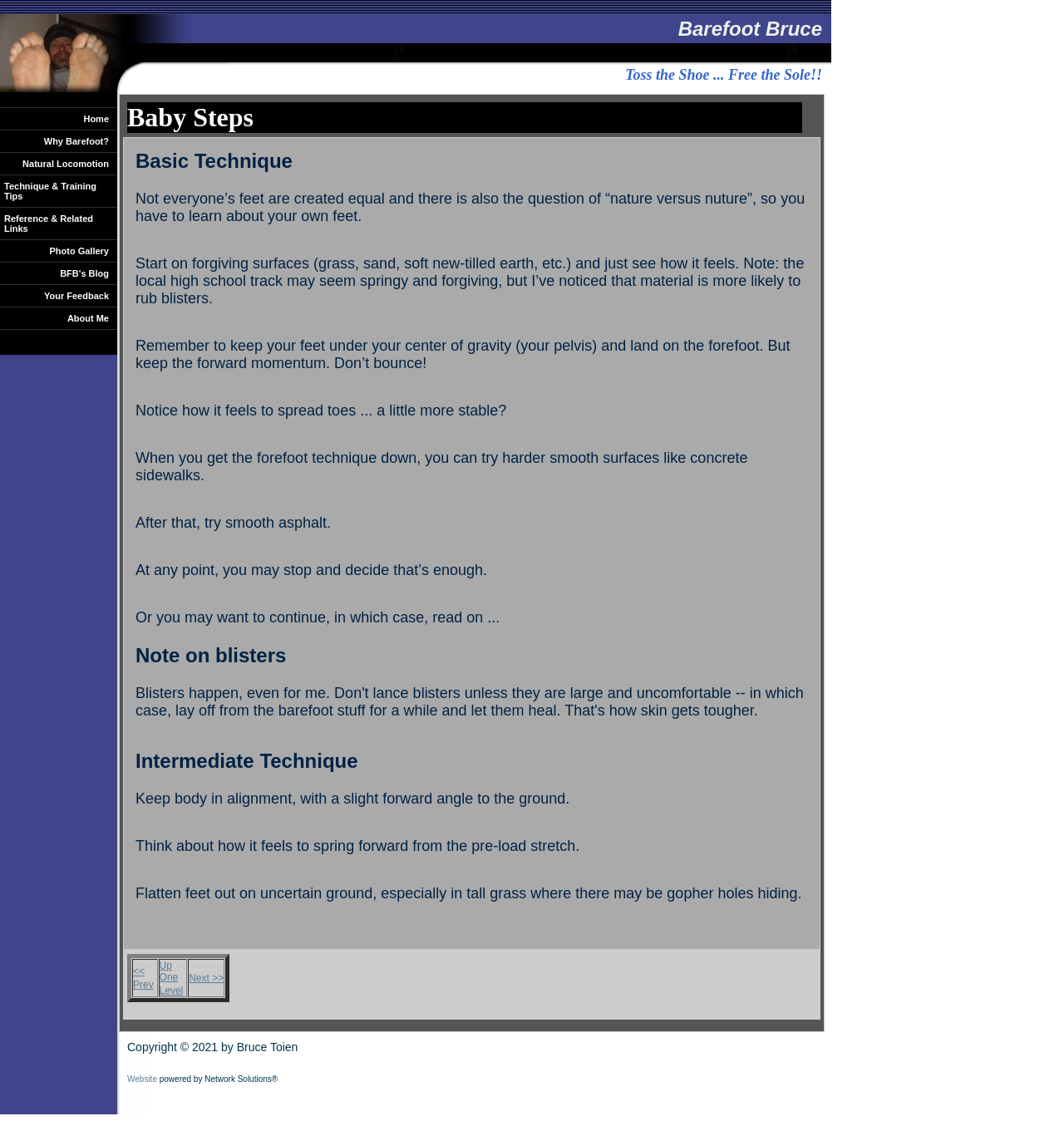Please find the bounding box coordinates of the element's region to be clicked to carry out this instruction: "Go to 'Why Barefoot?'".

[0.0, 0.116, 0.11, 0.136]